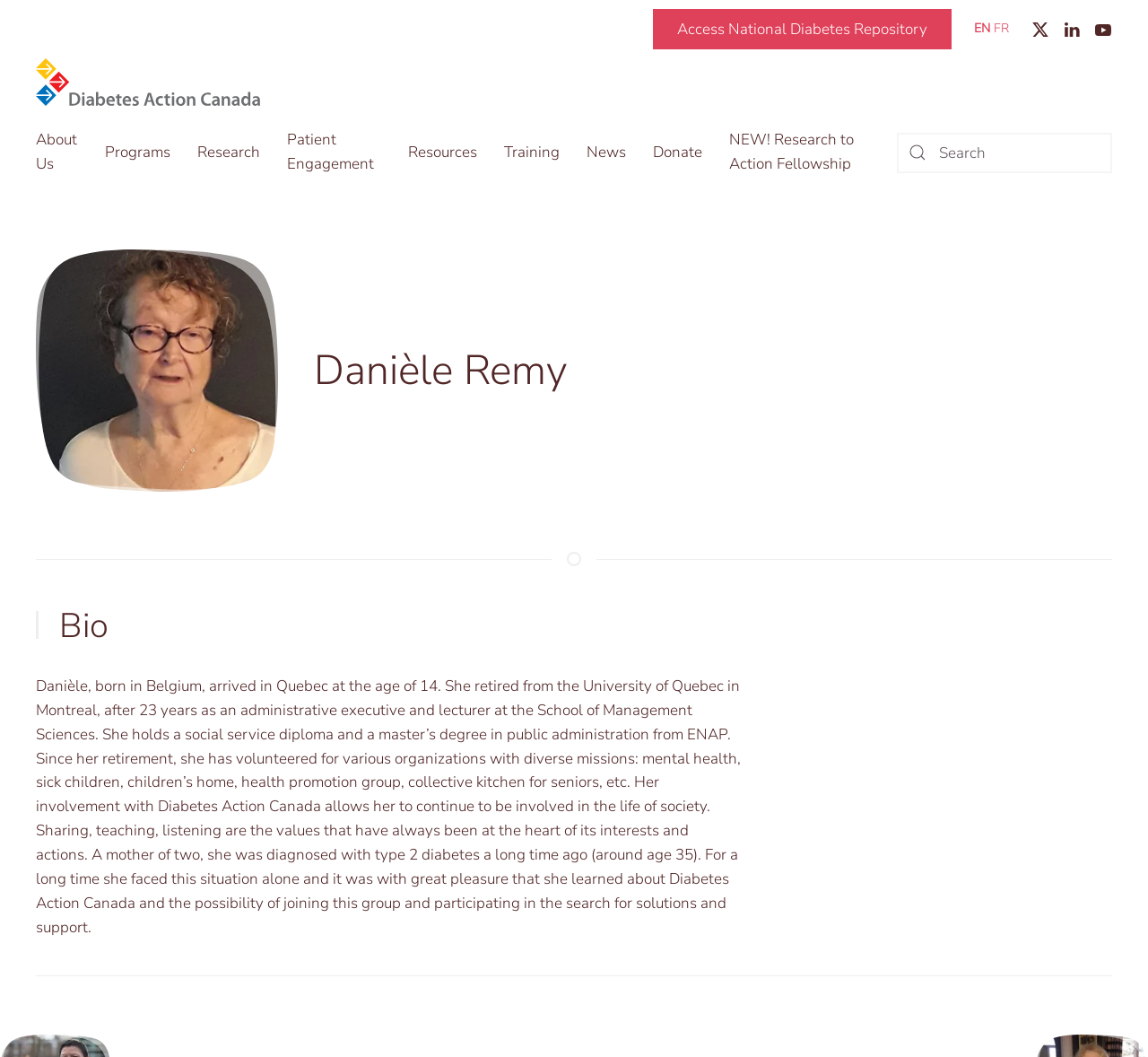What is the language of the webpage?
Refer to the image and provide a detailed answer to the question.

I determined the language of the webpage by looking at the links 'EN' and 'FR' which suggest that the webpage is available in both English and French. However, since the majority of the text on the webpage is in English, I concluded that the primary language of the webpage is English.